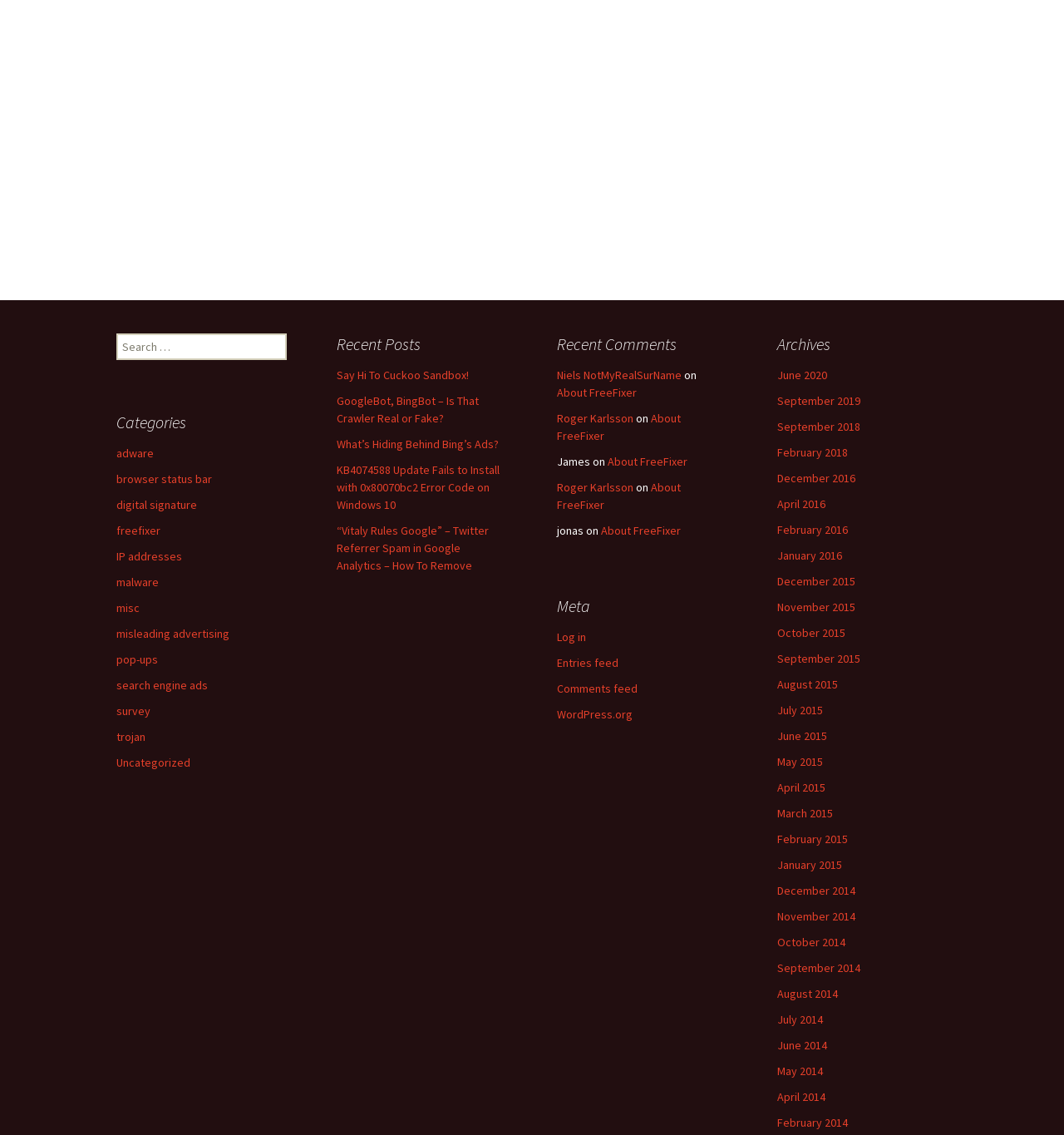Consider the image and give a detailed and elaborate answer to the question: 
What is the purpose of the search box?

The search box is located at the top of the webpage, and it has a label 'Search for:' next to it. This suggests that the search box is intended for users to search for specific posts or content within the website.